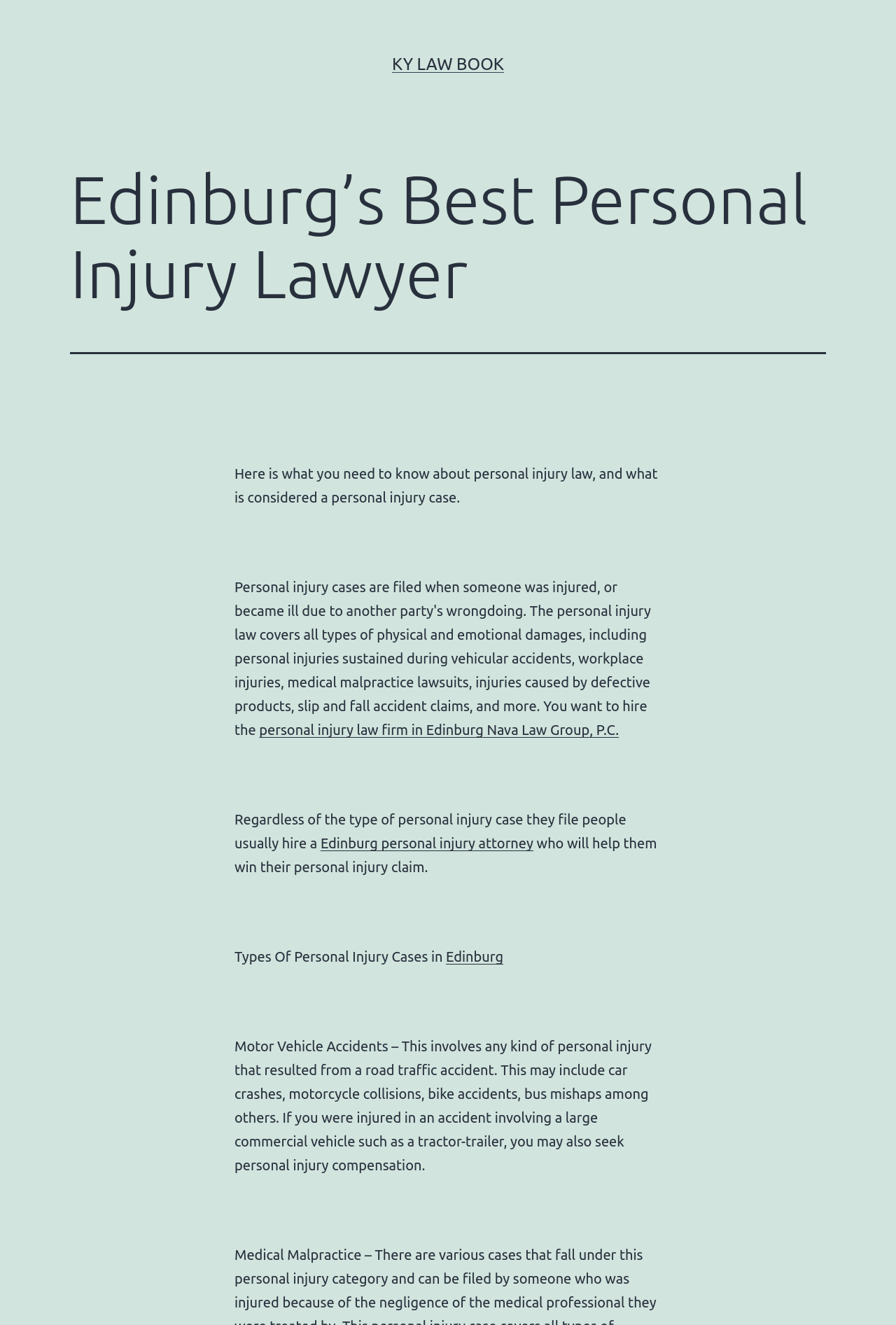Use a single word or phrase to respond to the question:
What is the name of the law group mentioned on the webpage?

Nava Law Group, P.C.